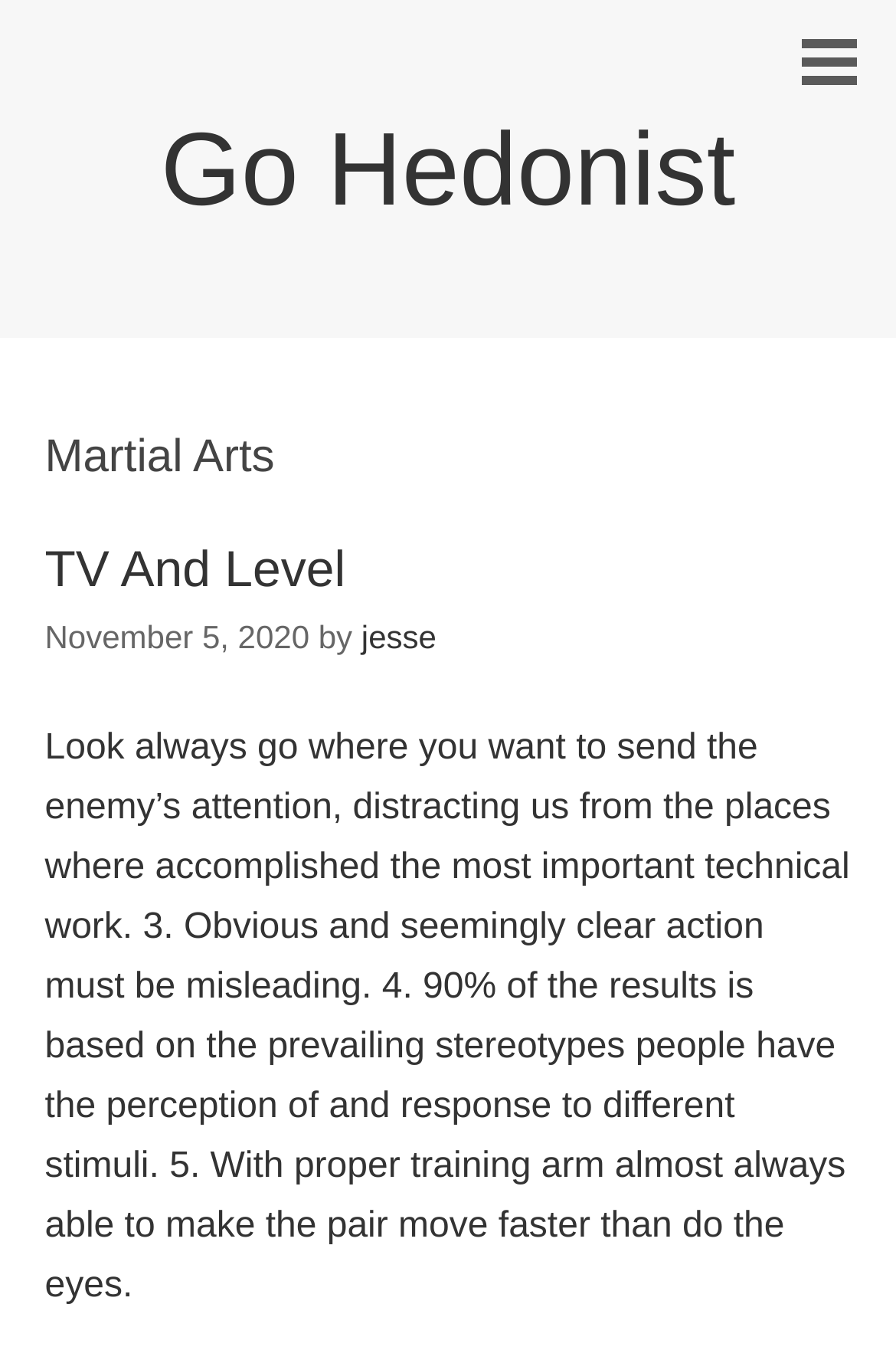What is the date of the webpage's publication?
Refer to the image and provide a one-word or short phrase answer.

Thursday, November 5, 2020